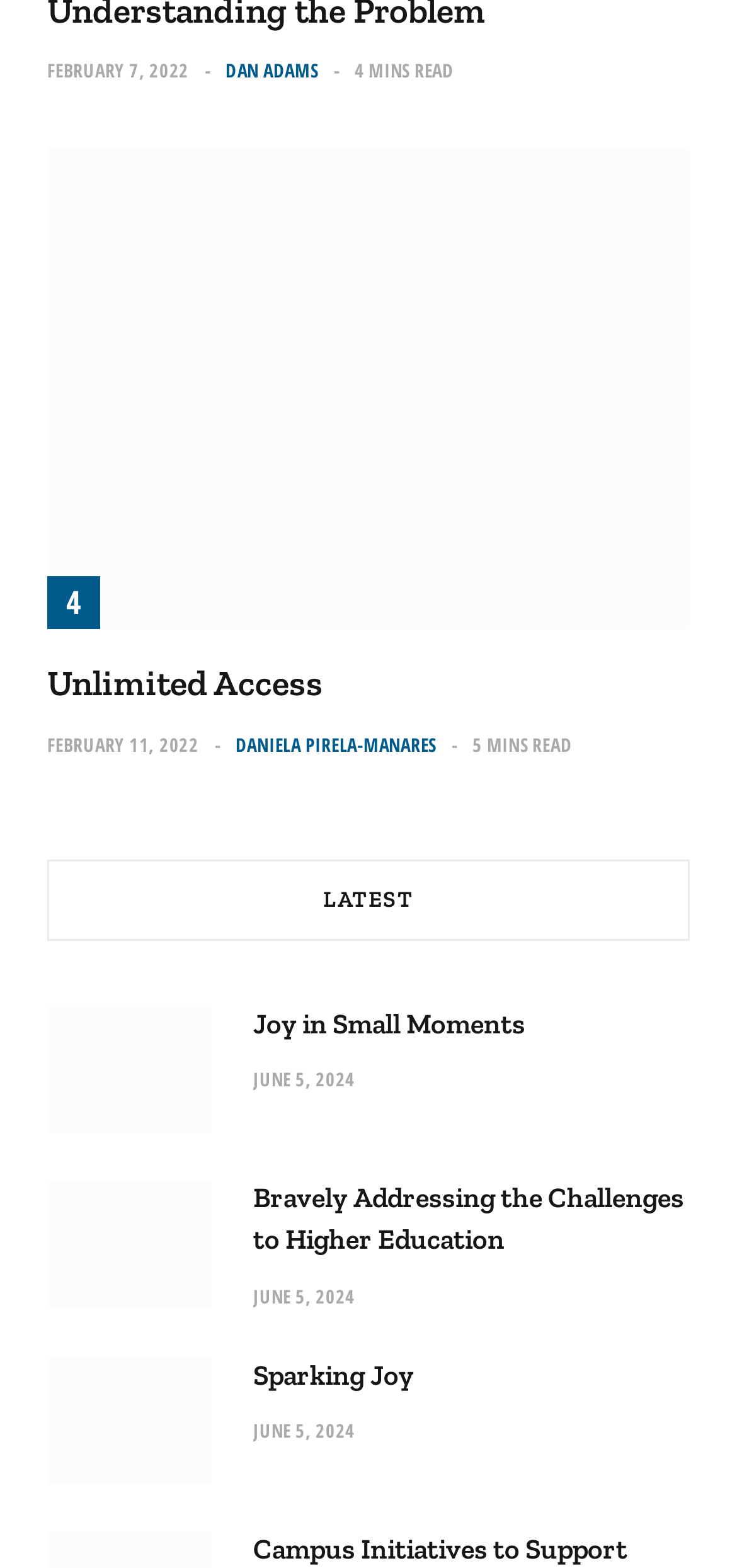Provide the bounding box coordinates of the HTML element described as: "aria-label="Portrait of Cody Myers"". The bounding box coordinates should be four float numbers between 0 and 1, i.e., [left, top, right, bottom].

[0.064, 0.094, 0.936, 0.401]